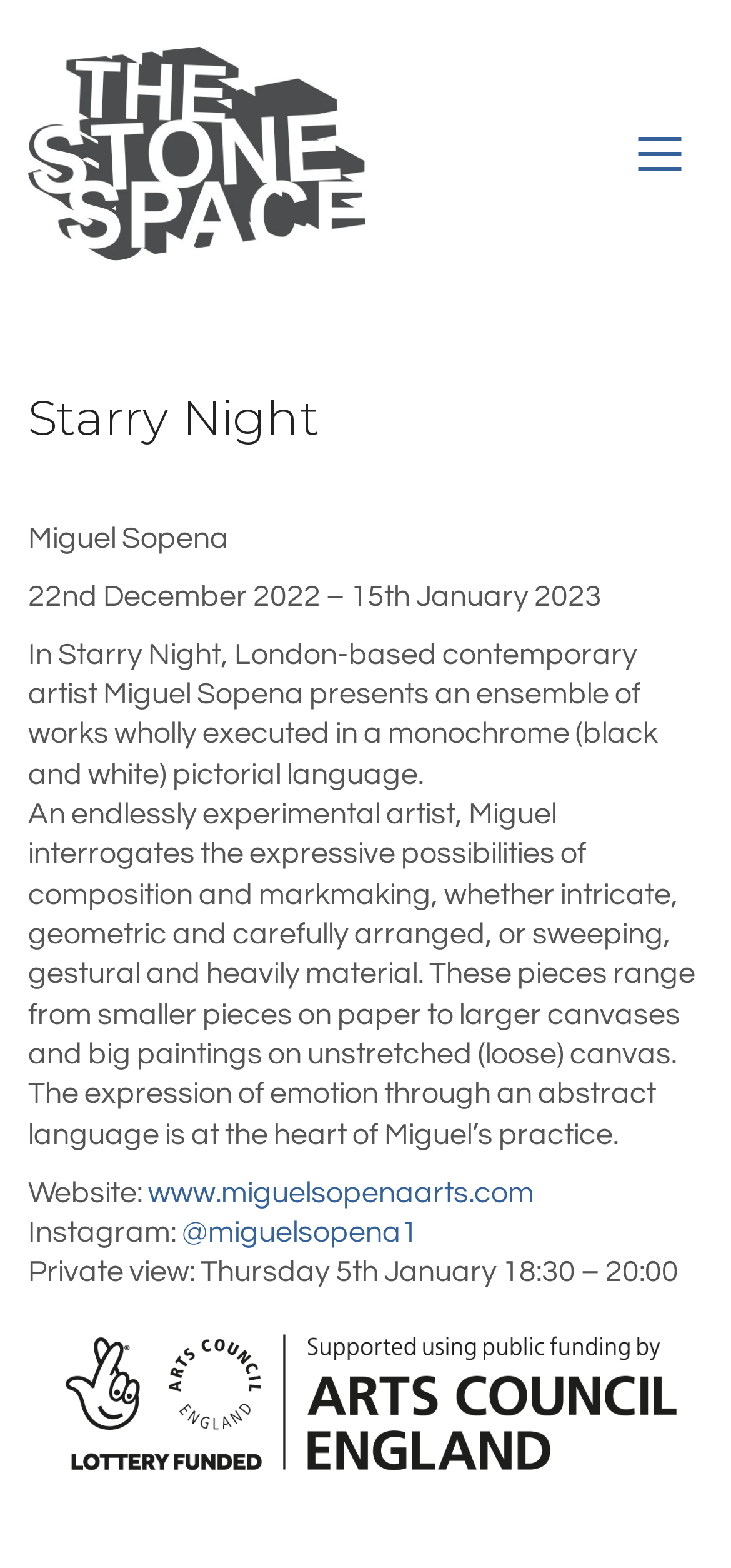When is the private view of the exhibition?
Carefully analyze the image and provide a detailed answer to the question.

The webpage mentions the private view of the exhibition, which is scheduled to take place on 'Thursday 5th January 18:30 – 20:00', as stated in the text 'Private view: Thursday 5th January 18:30 – 20:00'.